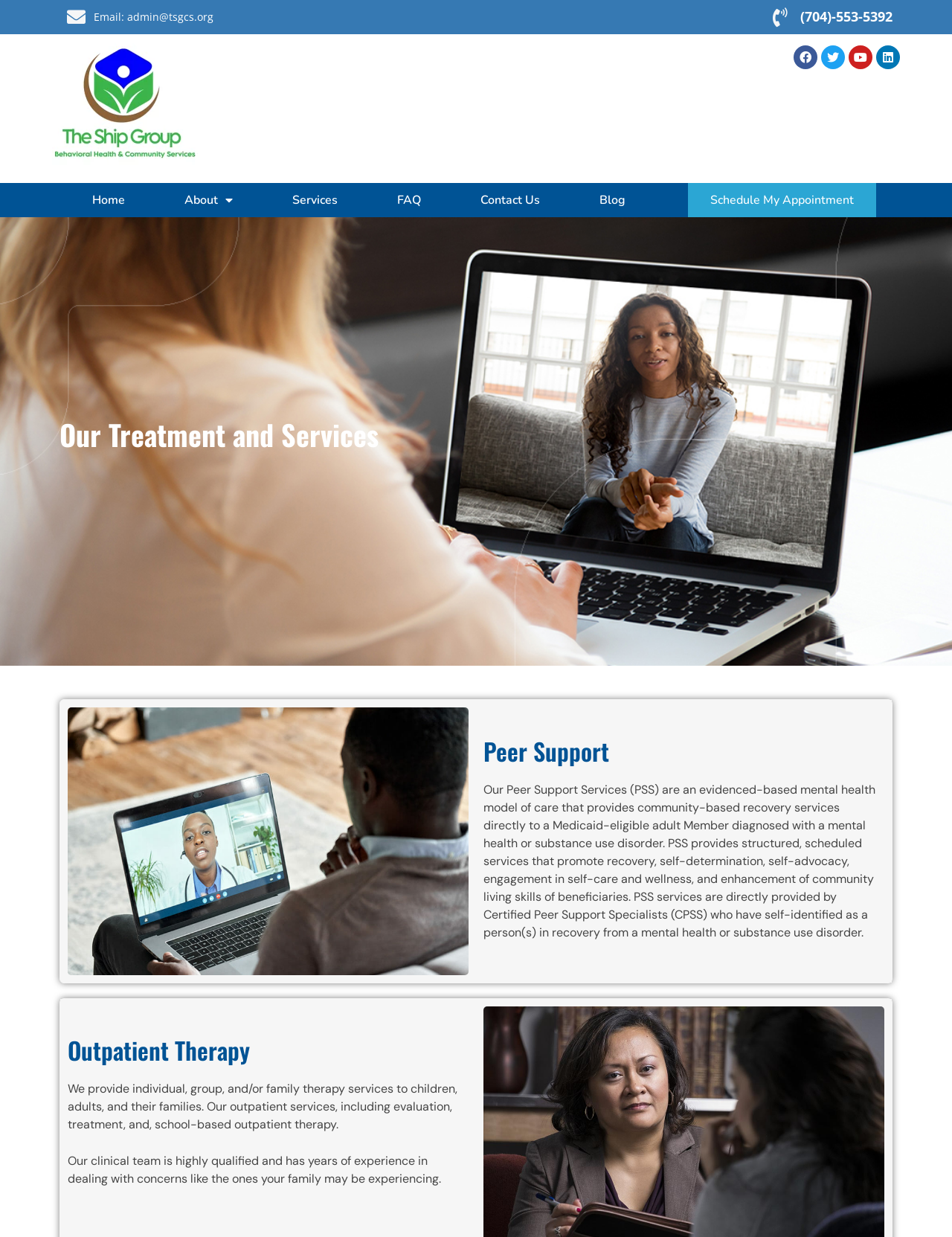Identify the bounding box for the element characterized by the following description: "Facebook".

[0.834, 0.037, 0.859, 0.056]